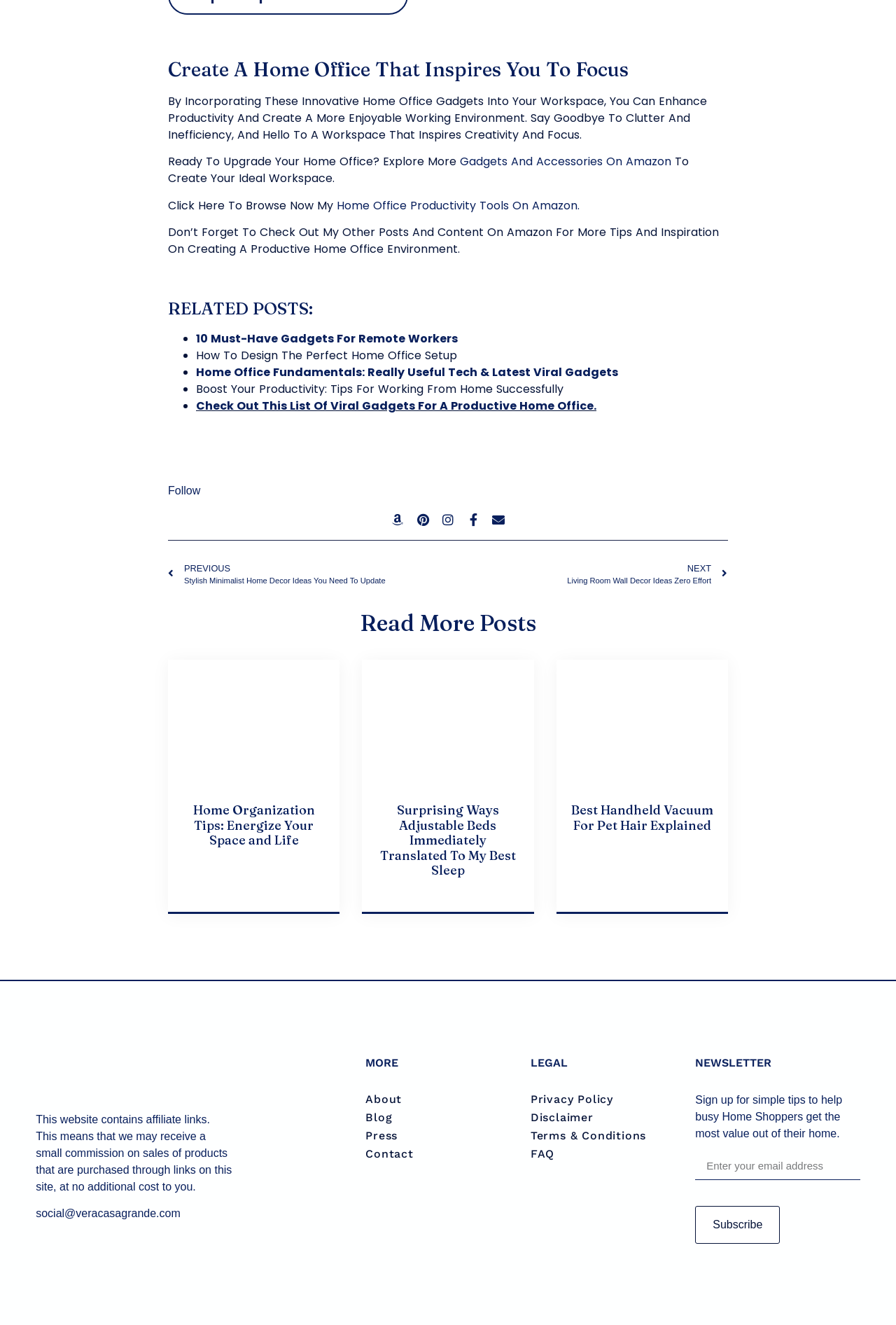Identify the bounding box coordinates for the region of the element that should be clicked to carry out the instruction: "Browse 'Home Office Productivity Tools On Amazon'". The bounding box coordinates should be four float numbers between 0 and 1, i.e., [left, top, right, bottom].

[0.376, 0.149, 0.647, 0.161]